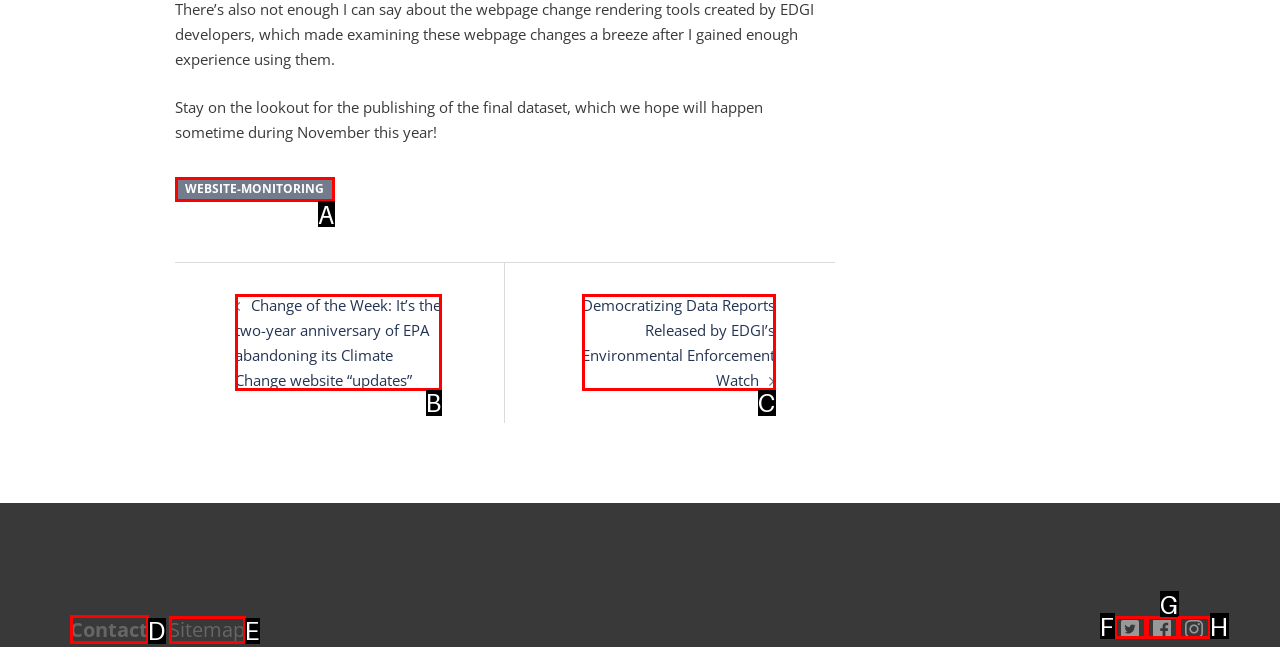For the given instruction: Visit the 'Contact' page, determine which boxed UI element should be clicked. Answer with the letter of the corresponding option directly.

D